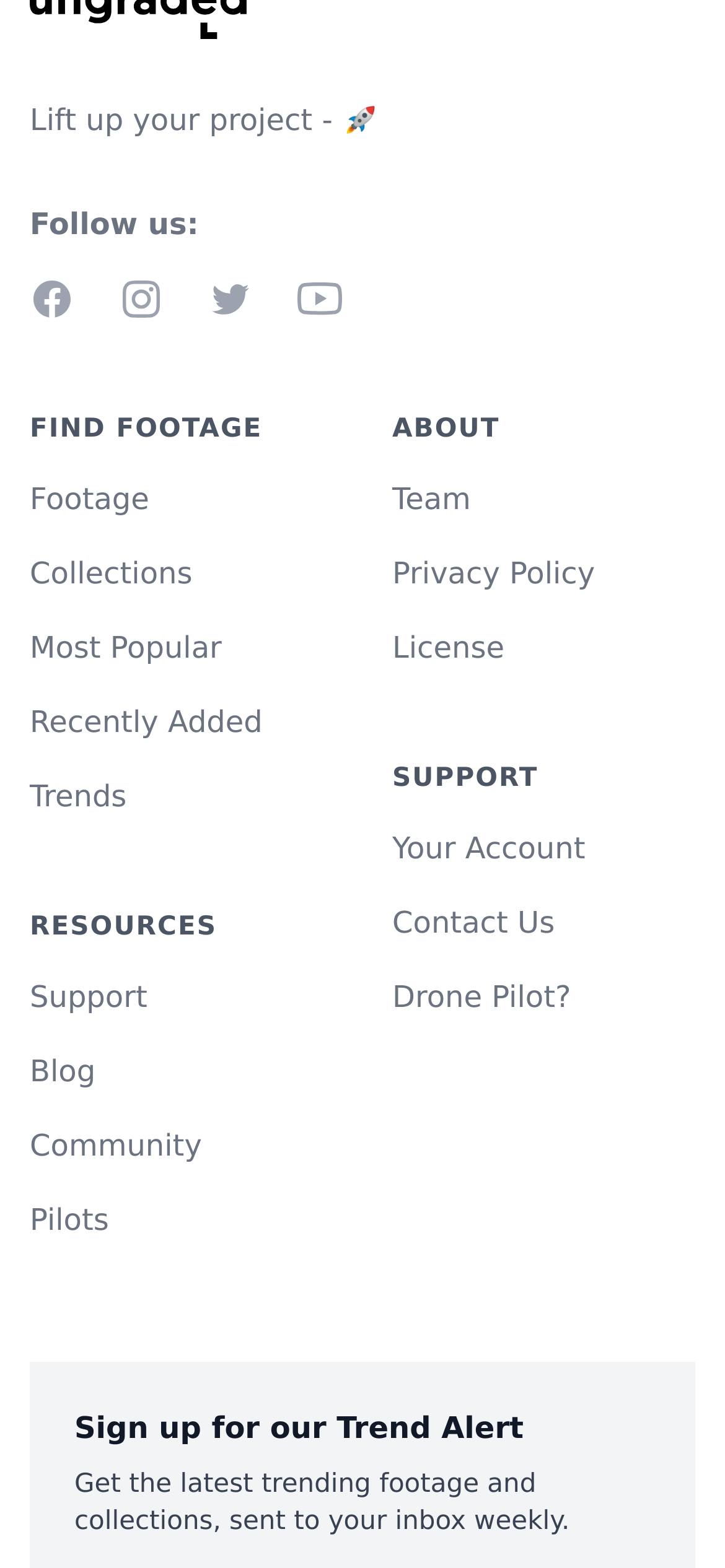Extract the bounding box of the UI element described as: "Your Account".

[0.541, 0.53, 0.807, 0.552]